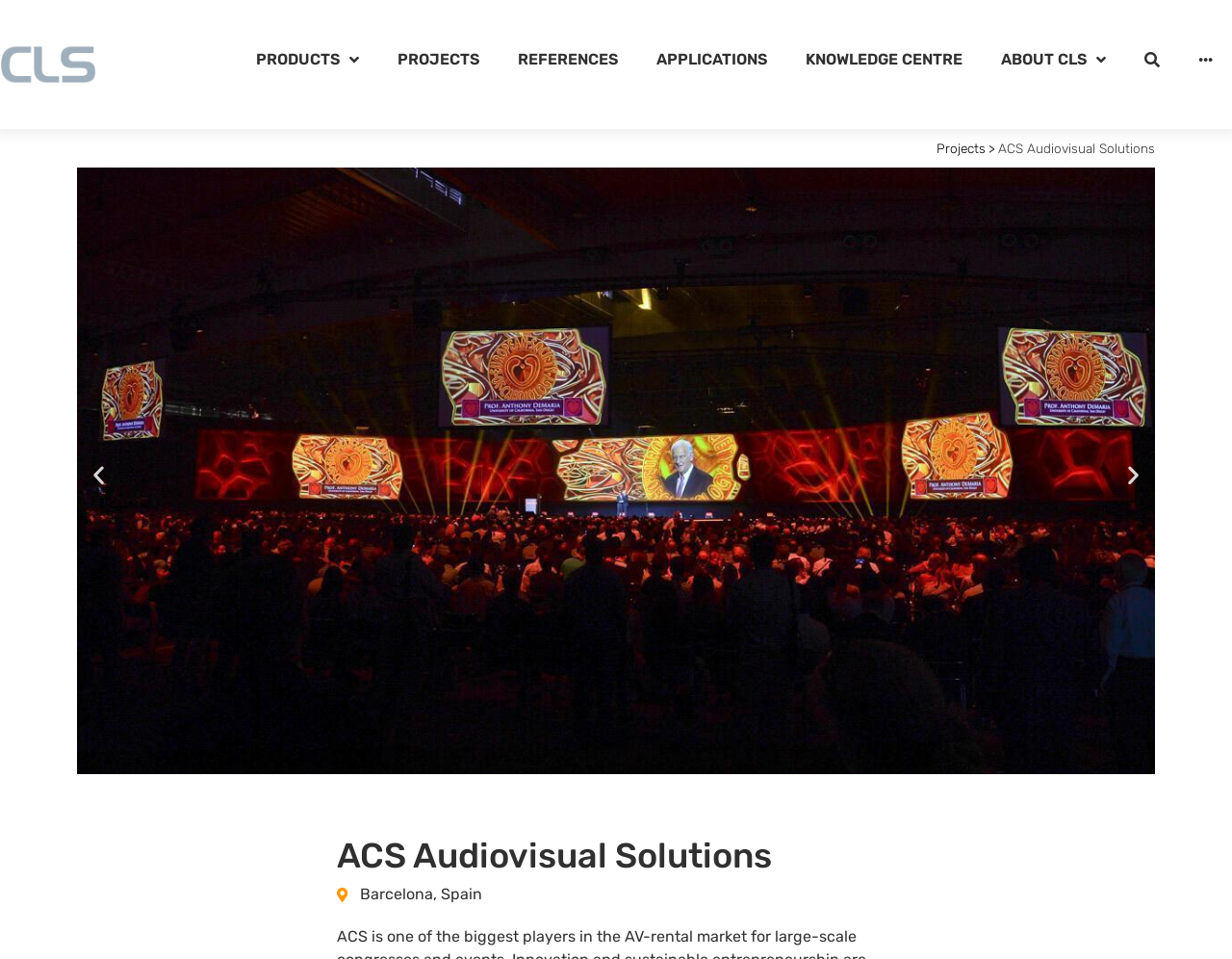What are the navigation options?
Use the image to answer the question with a single word or phrase.

PRODUCTS, PROJECTS, REFERENCES, APPLICATIONS, KNOWLEDGE CENTRE, ABOUT CLS